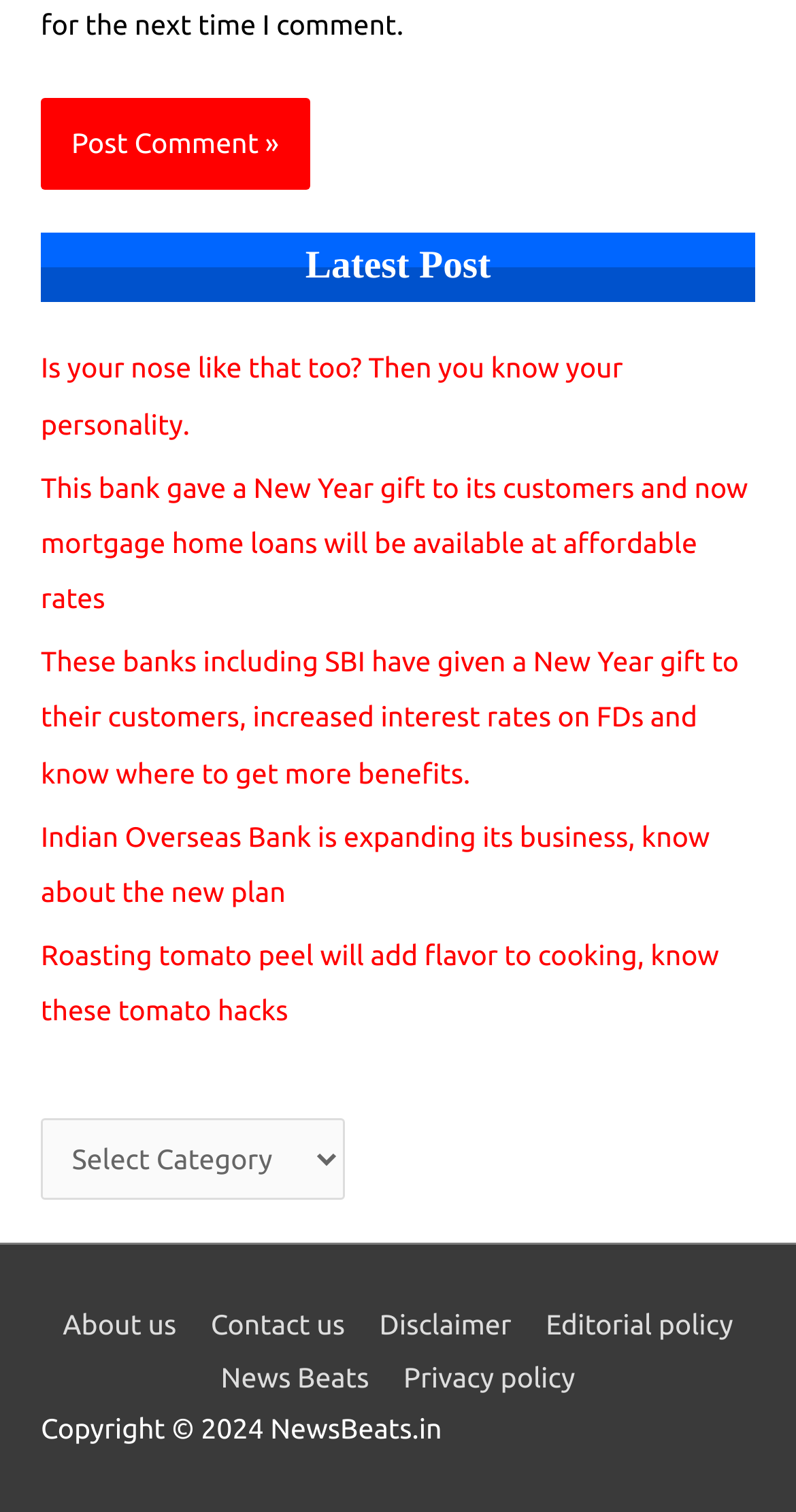Identify the bounding box coordinates for the element you need to click to achieve the following task: "View the article about Indian Overseas Bank". Provide the bounding box coordinates as four float numbers between 0 and 1, in the form [left, top, right, bottom].

[0.051, 0.542, 0.892, 0.601]